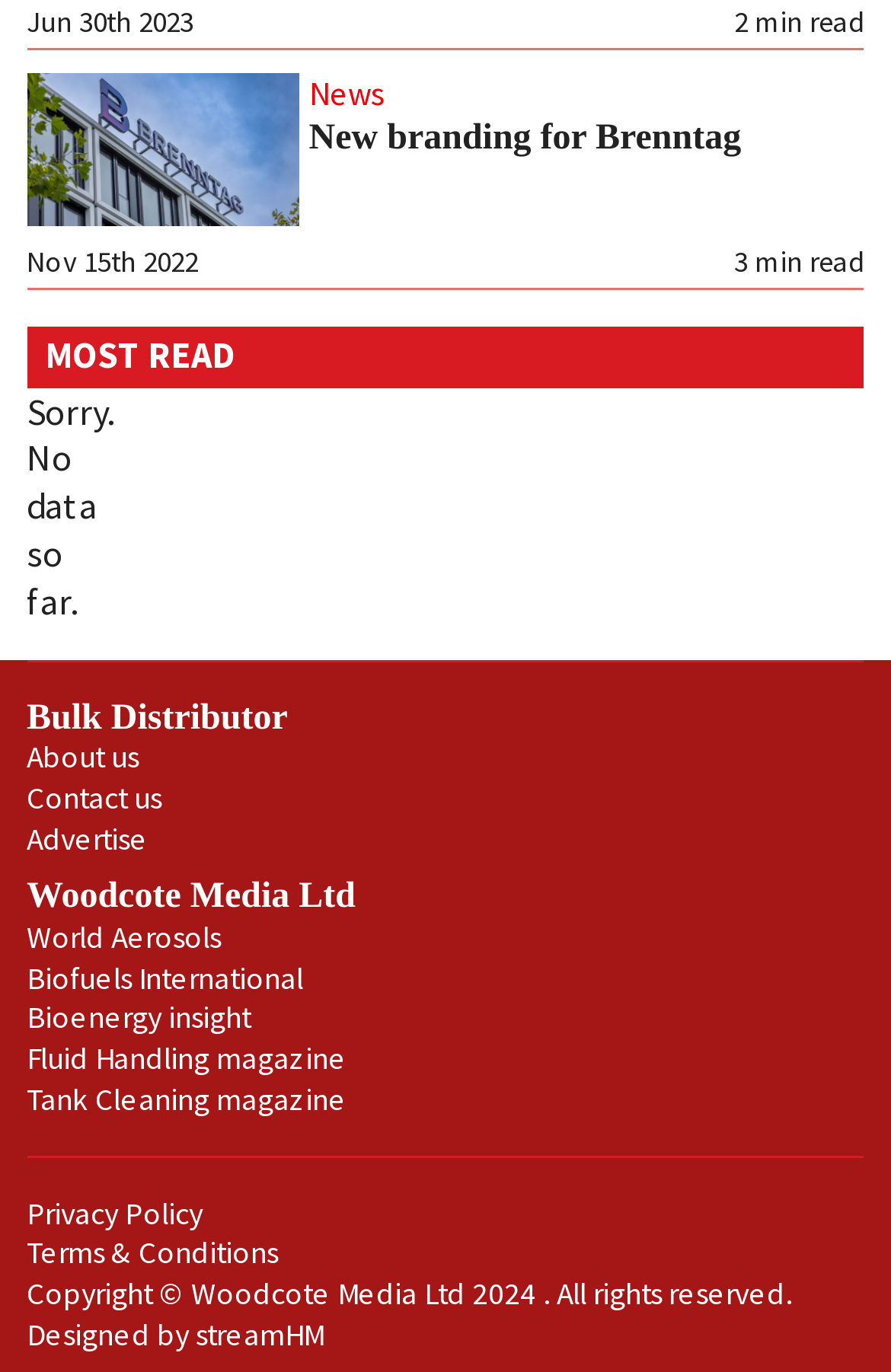Give a one-word or one-phrase response to the question: 
What is the title of the section that contains the link 'About us'?

Bulk Distributor